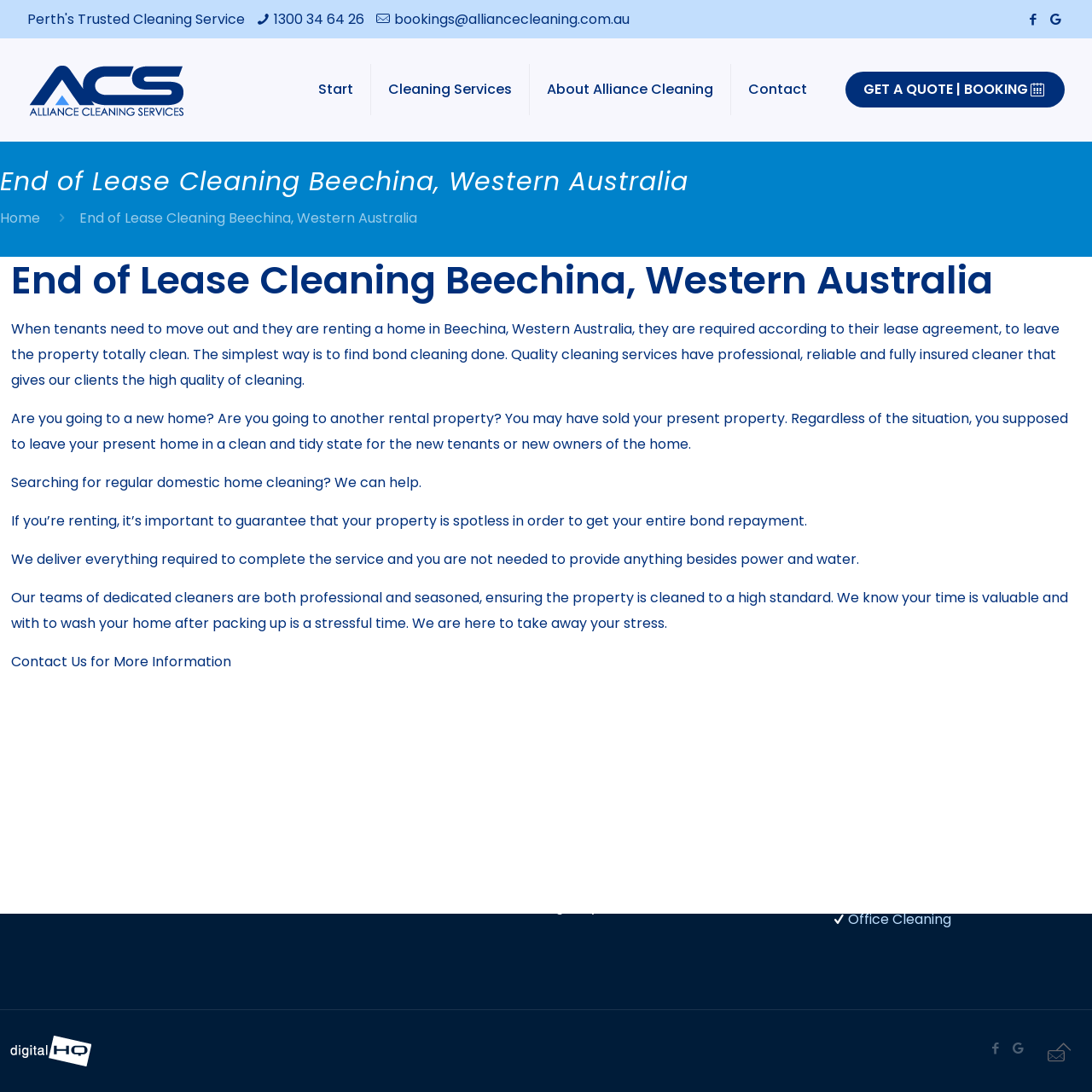Please determine the bounding box coordinates for the element that should be clicked to follow these instructions: "Read about 'International Call-ups'".

None